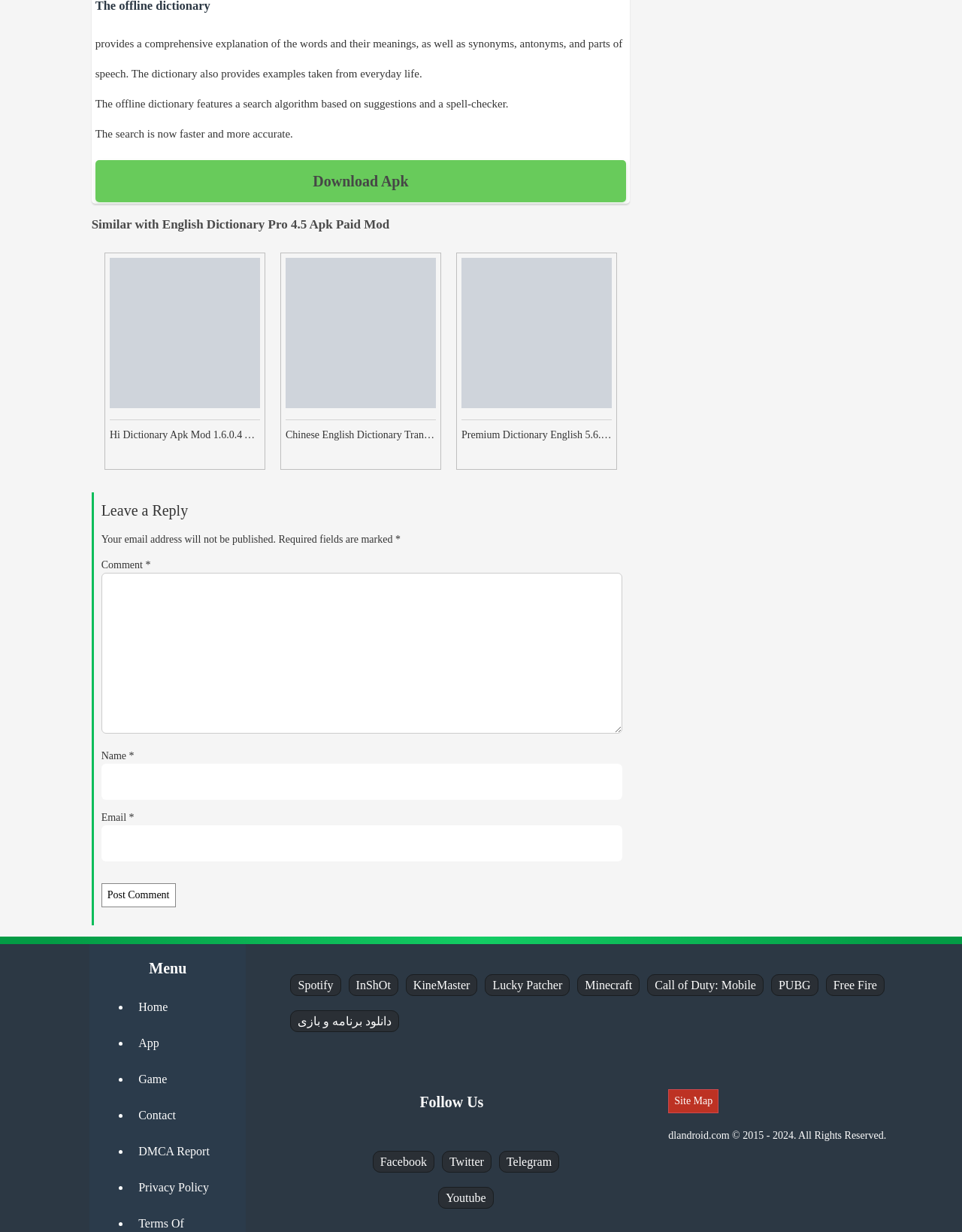Please specify the bounding box coordinates of the clickable region to carry out the following instruction: "Download the APK". The coordinates should be four float numbers between 0 and 1, in the format [left, top, right, bottom].

[0.099, 0.13, 0.651, 0.164]